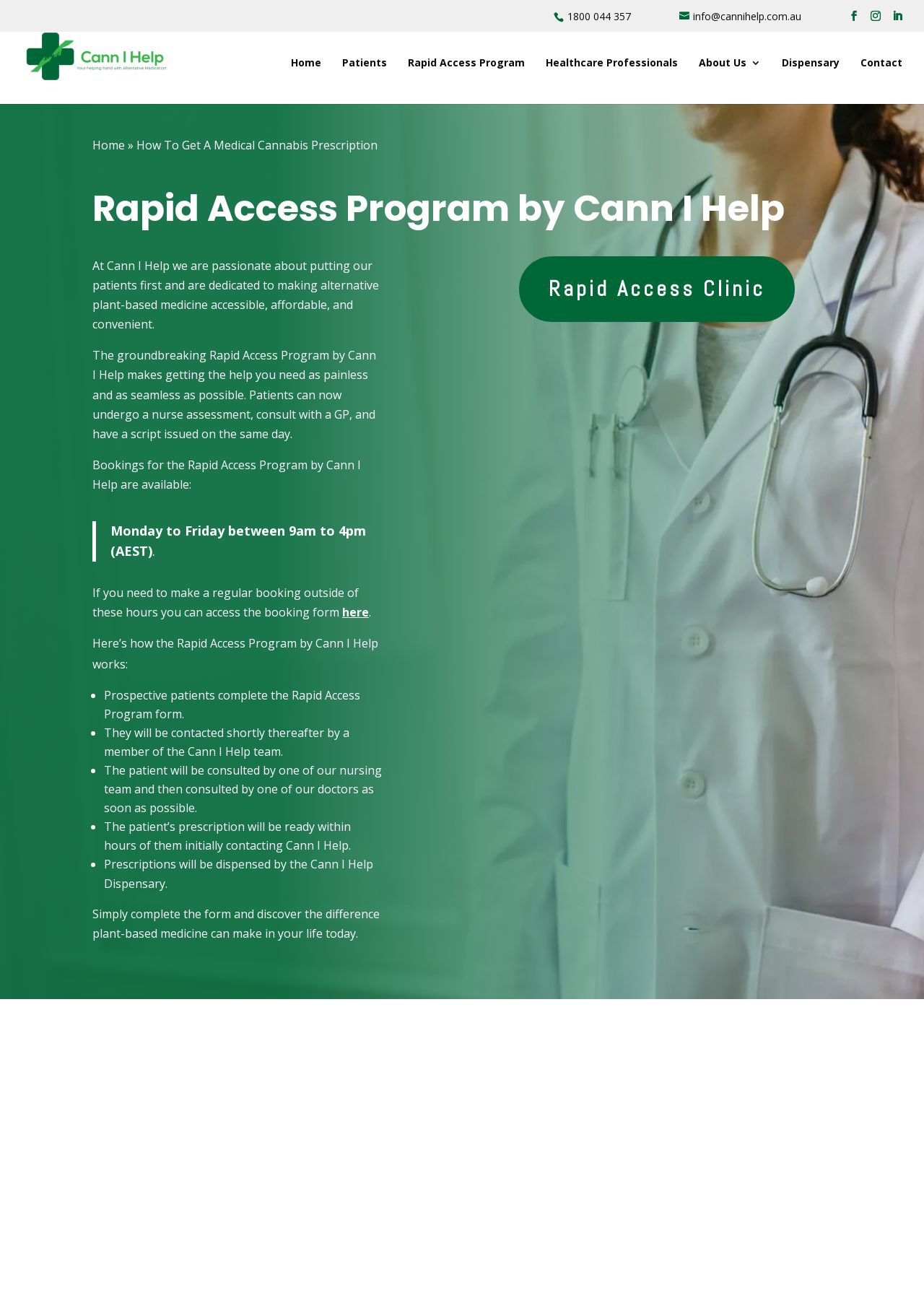Give a one-word or short phrase answer to this question: 
What is the availability of bookings for the Rapid Access Program?

Monday to Friday between 9am to 4pm (AEST)